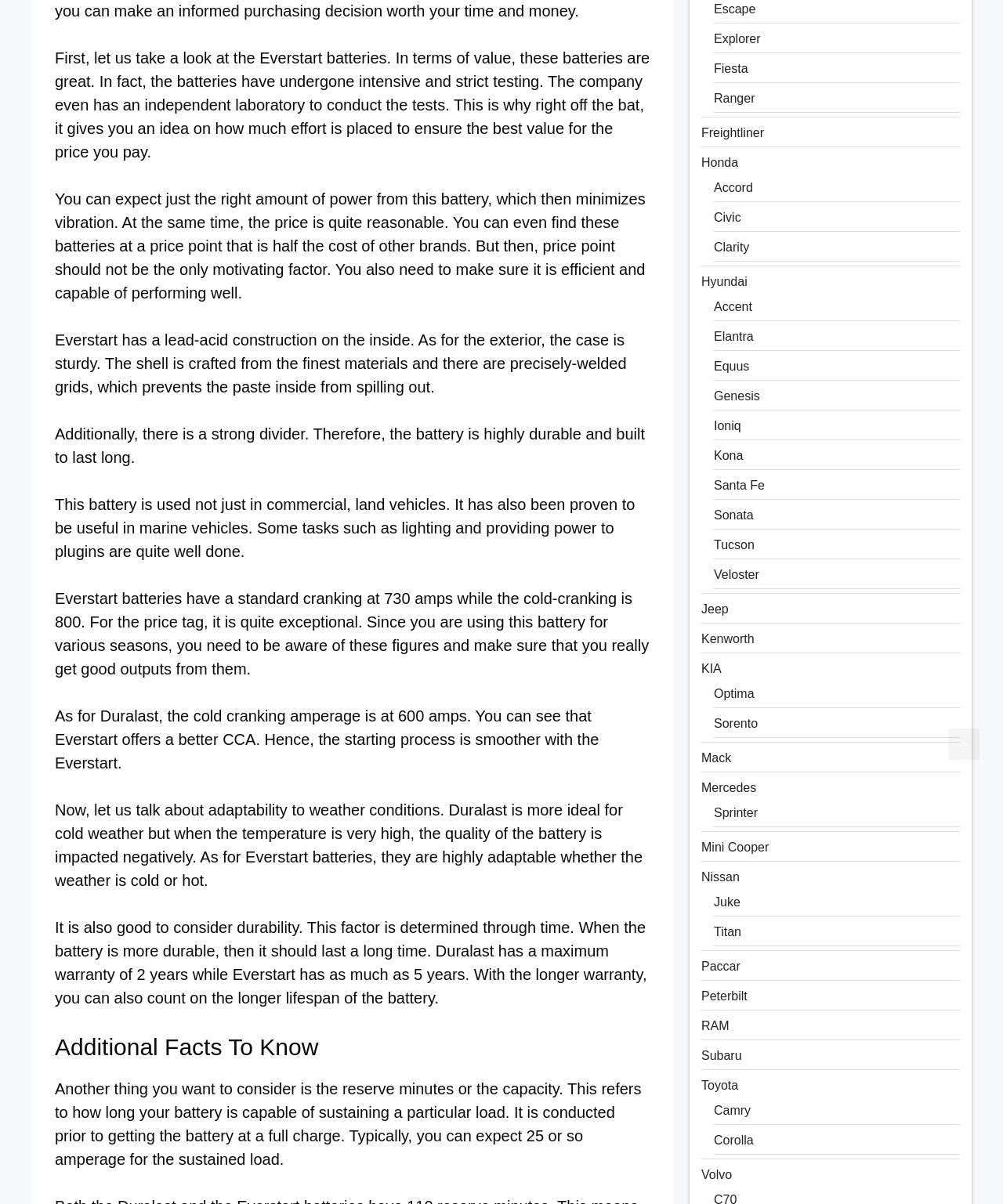Please determine the bounding box coordinates of the element to click in order to execute the following instruction: "Read the related article about Maine's soft-shell lobster". The coordinates should be four float numbers between 0 and 1, specified as [left, top, right, bottom].

None